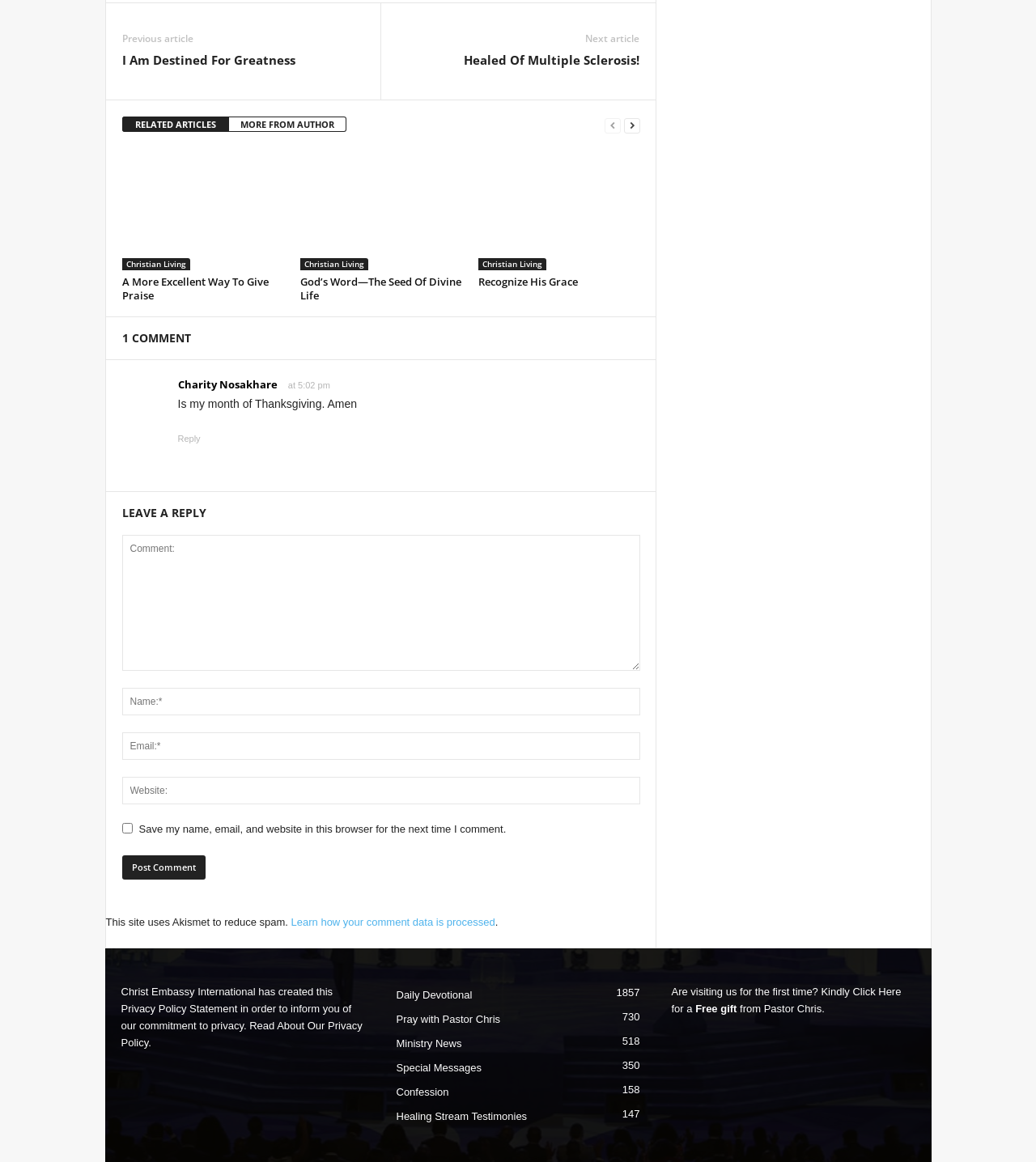Using the description "Christian Living", predict the bounding box of the relevant HTML element.

[0.118, 0.222, 0.183, 0.233]